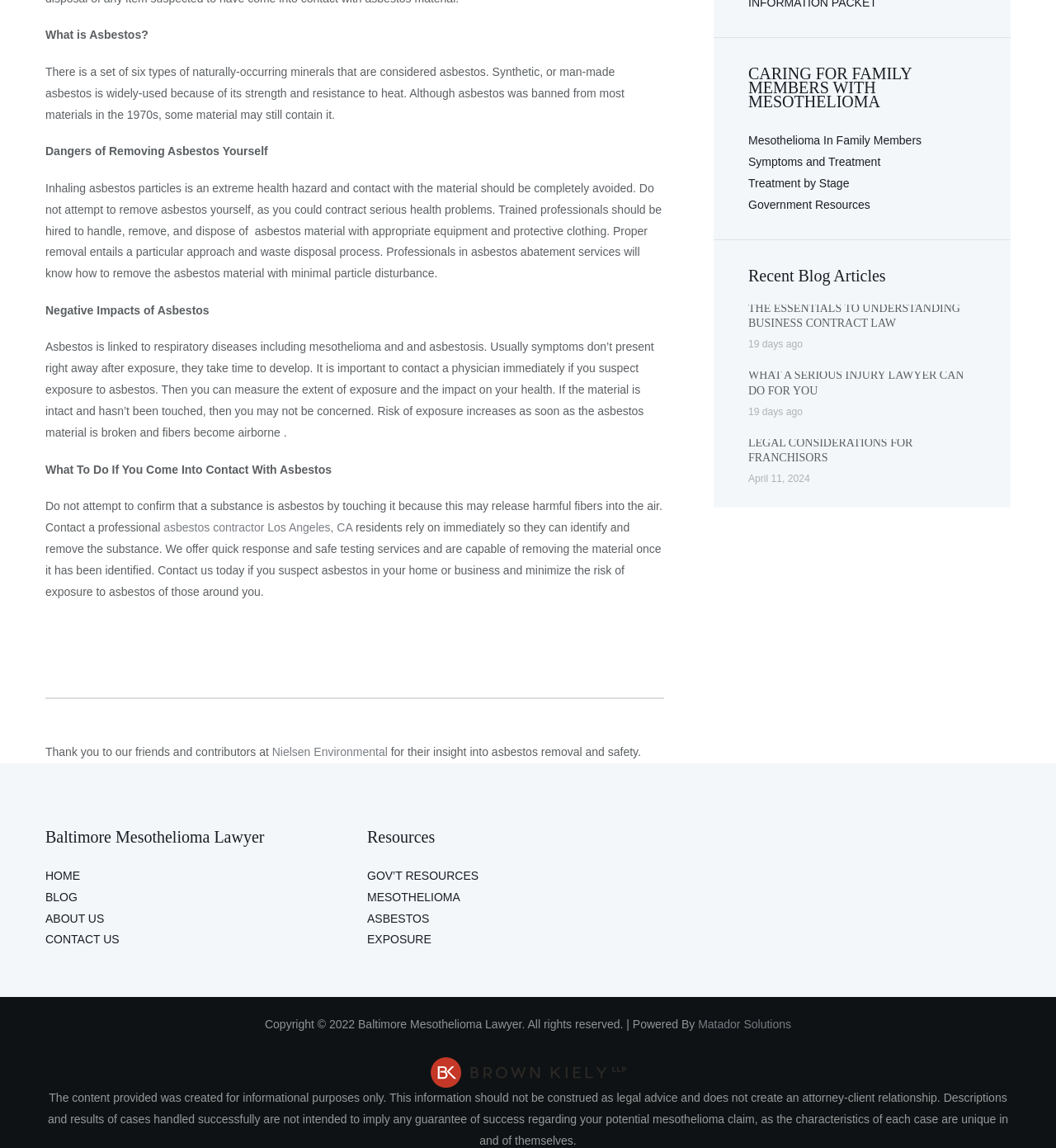Locate the bounding box coordinates of the UI element described by: "Mesothelioma In Family Members". Provide the coordinates as four float numbers between 0 and 1, formatted as [left, top, right, bottom].

[0.709, 0.117, 0.873, 0.128]